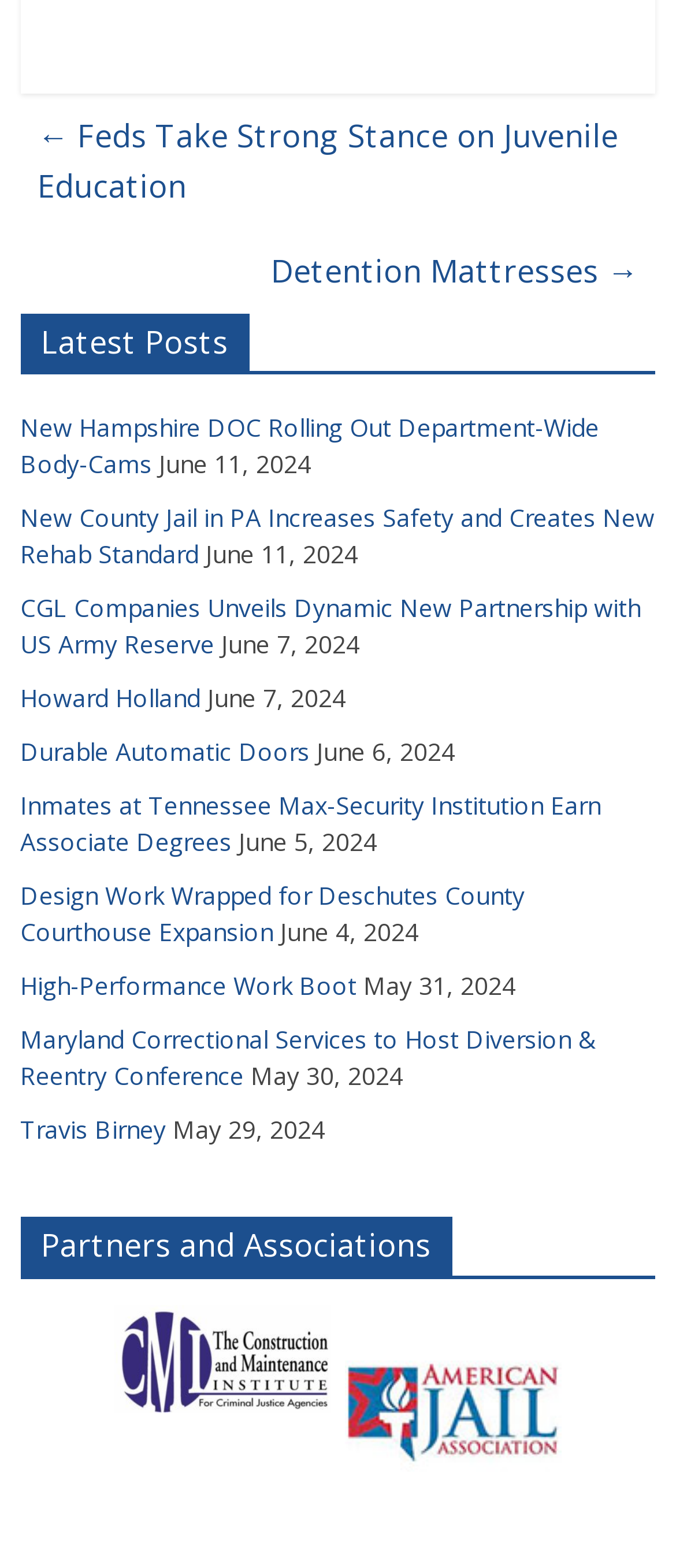How many links are under 'Latest Posts'?
Give a comprehensive and detailed explanation for the question.

I counted the number of links under the 'Latest Posts' heading, starting from 'New Hampshire DOC Rolling Out Department-Wide Body-Cams' and ending at 'Inmates at Tennessee Max-Security Institution Earn Associate Degrees', and found a total of 9 links.